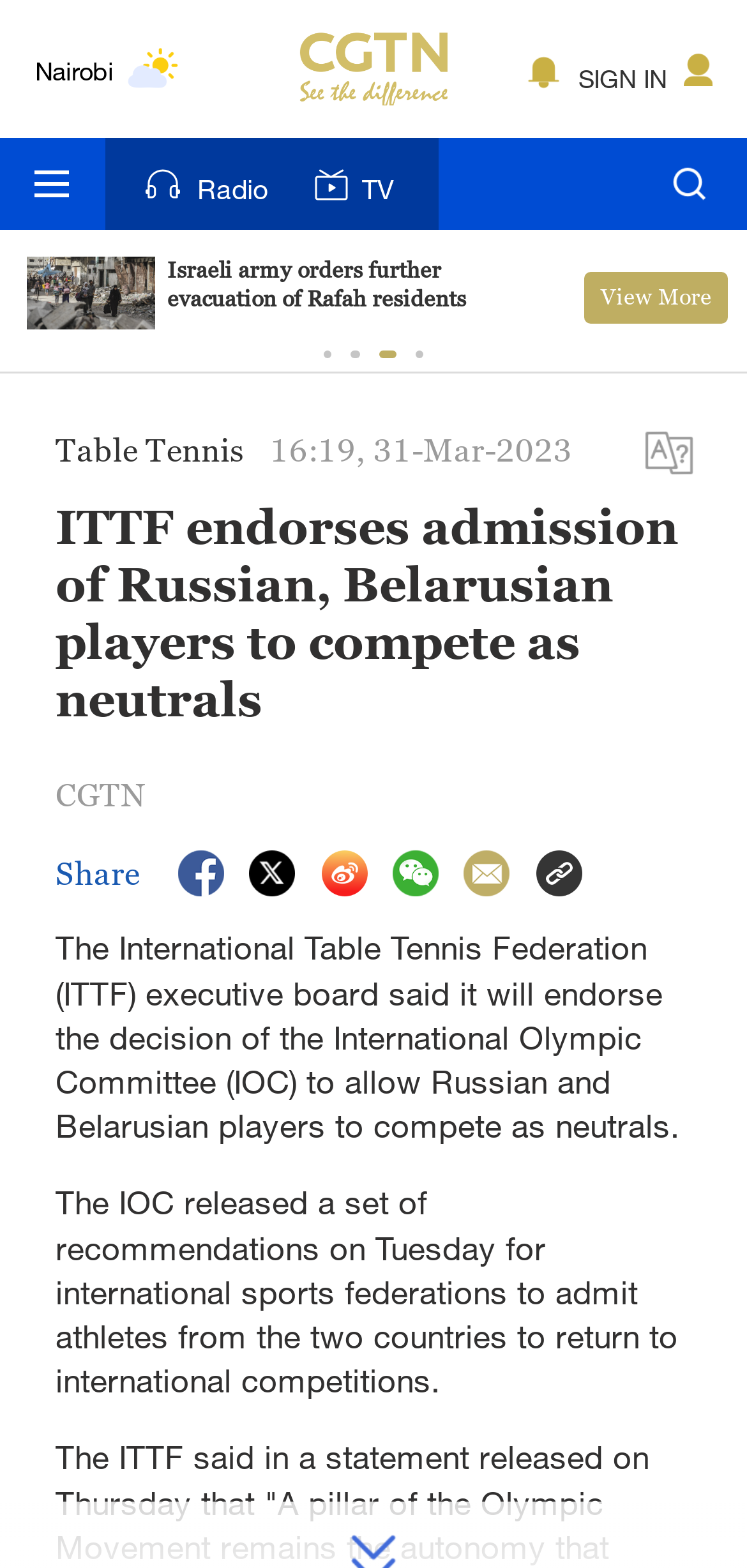What is the topic of the article?
Based on the visual information, provide a detailed and comprehensive answer.

I determined the topic of the article by looking at the StaticText element with the text 'Table Tennis' and the context of the surrounding text, which mentions the International Table Tennis Federation (ITTF) and the International Olympic Committee (IOC).